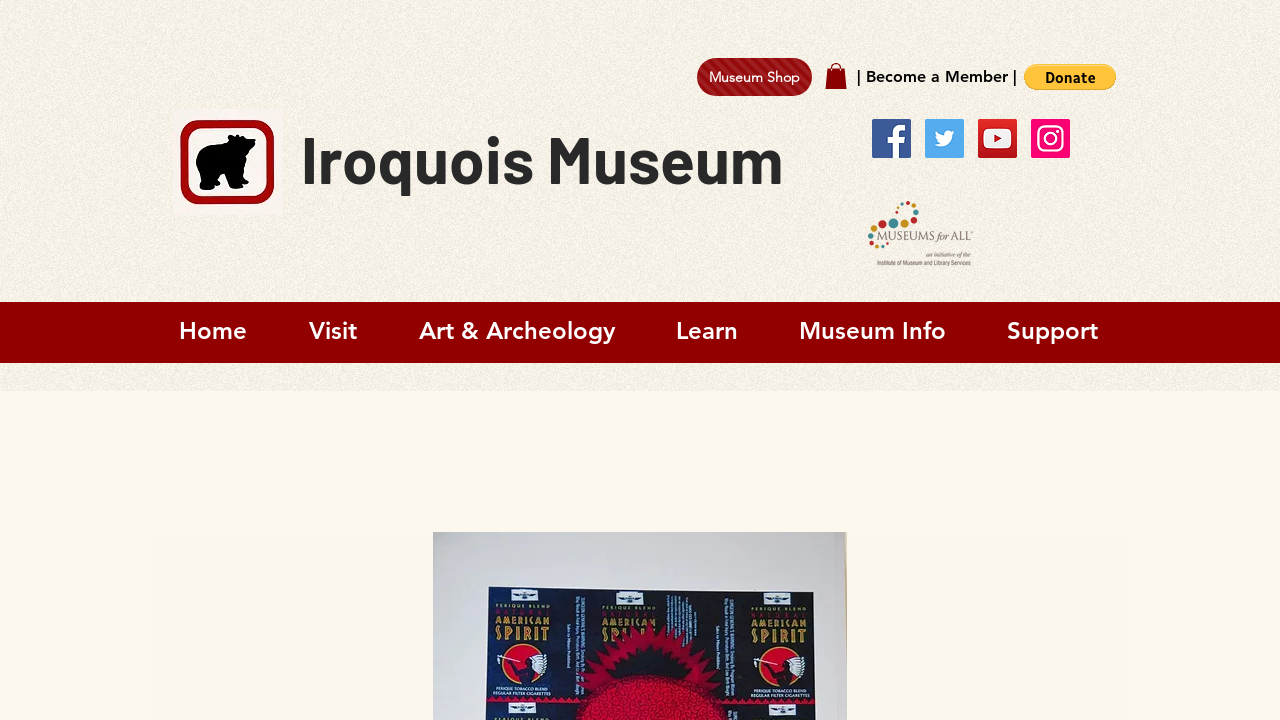Utilize the details in the image to thoroughly answer the following question: What is the purpose of the 'Donate via PayPal' button?

I inferred the purpose of the button by its text 'Donate via PayPal', which suggests that it is used to make a donation to the museum using PayPal.